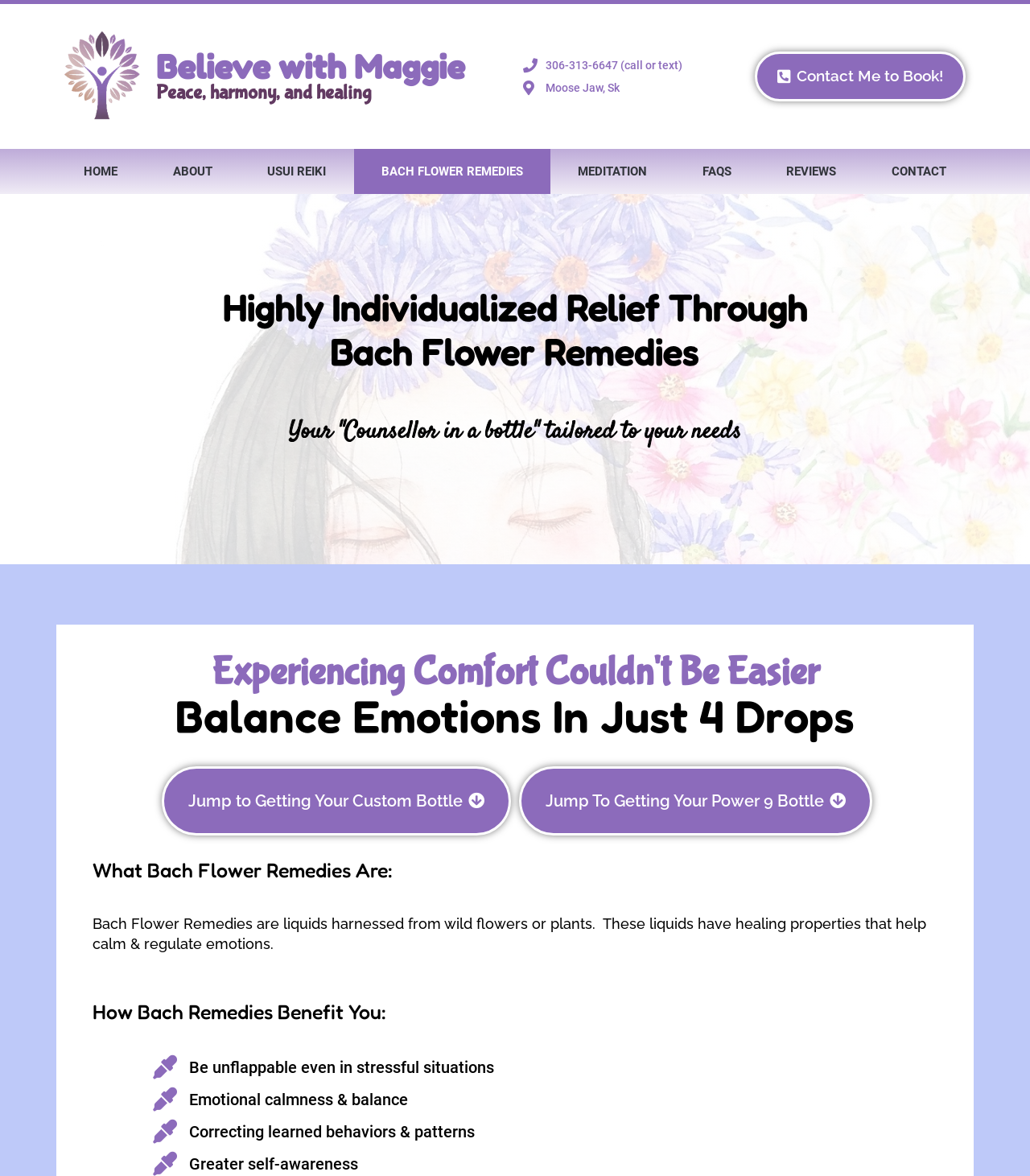Please provide a brief answer to the question using only one word or phrase: 
How can one contact Maggie Brochu?

Call or text 306-313-6647